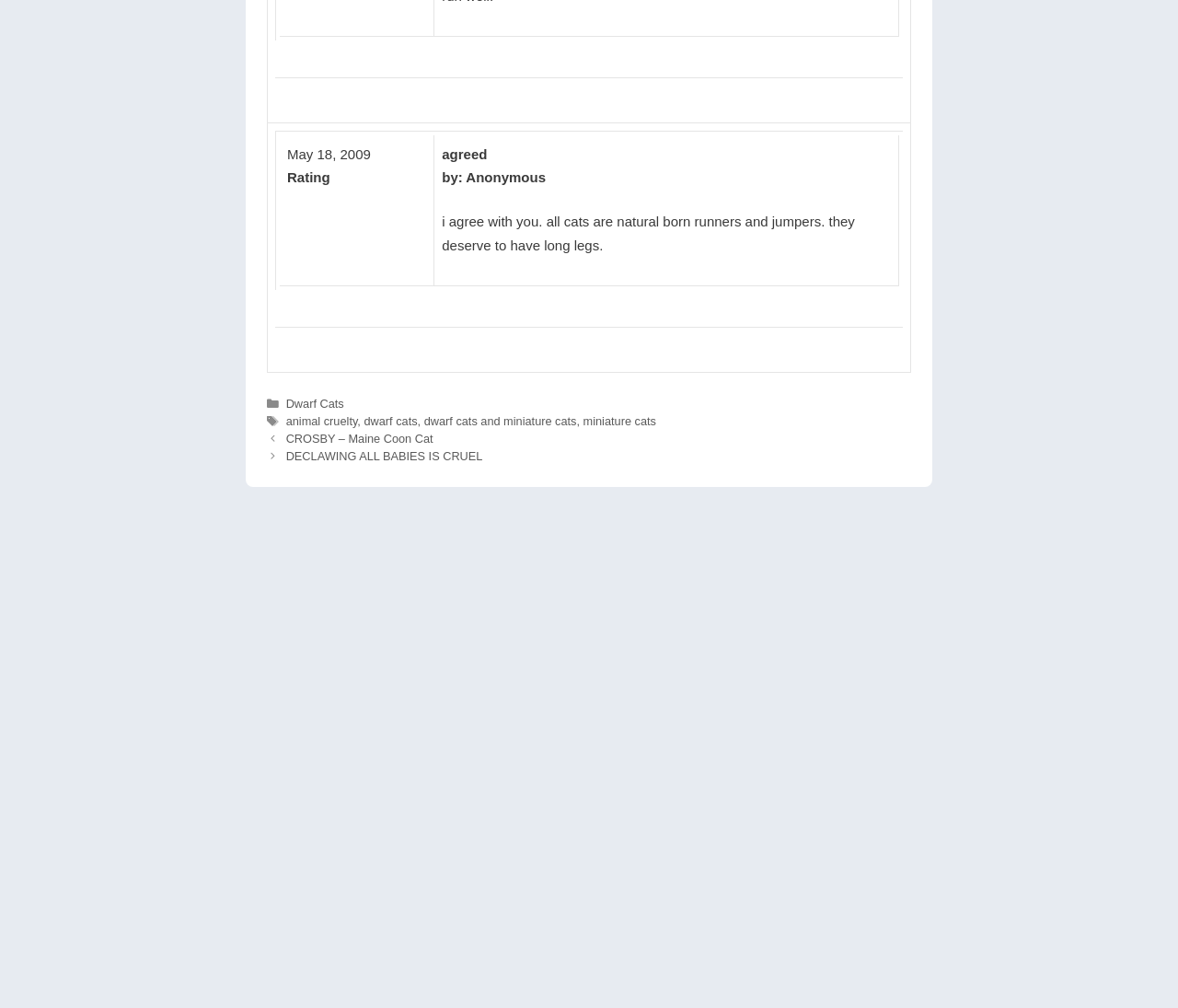Please specify the coordinates of the bounding box for the element that should be clicked to carry out this instruction: "Go to the 'DECLAWING ALL BABIES IS CRUEL' post". The coordinates must be four float numbers between 0 and 1, formatted as [left, top, right, bottom].

[0.243, 0.446, 0.41, 0.46]